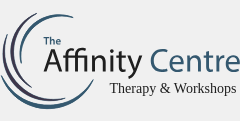What is highlighted in a bolder font in the logo?
Refer to the screenshot and answer in one word or phrase.

Affinity